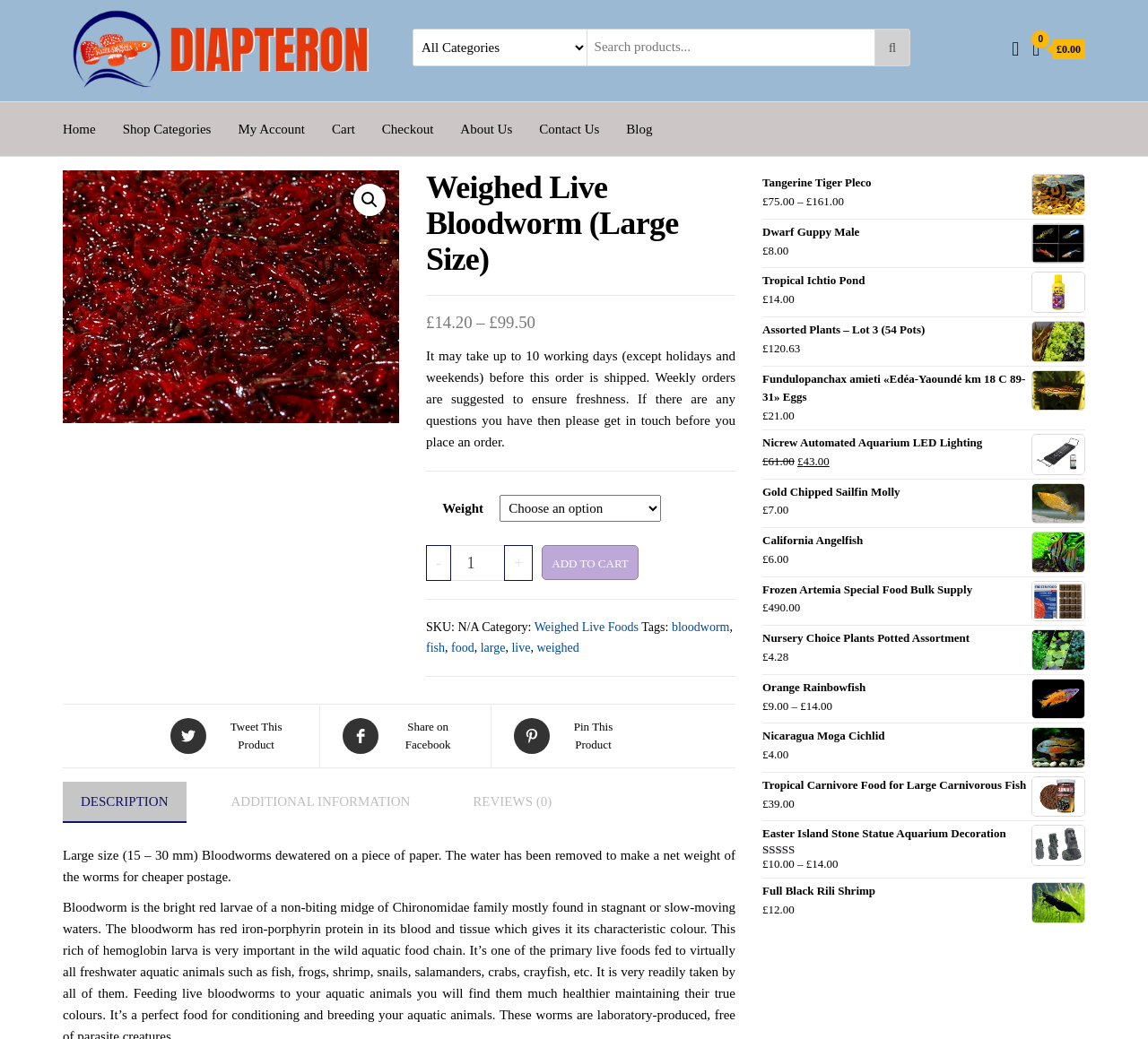Using the format (top-left x, top-left y, bottom-right x, bottom-right y), and given the element description, identify the bounding box coordinates within the screenshot: Tangerine Tiger Pleco

[0.664, 0.168, 0.945, 0.186]